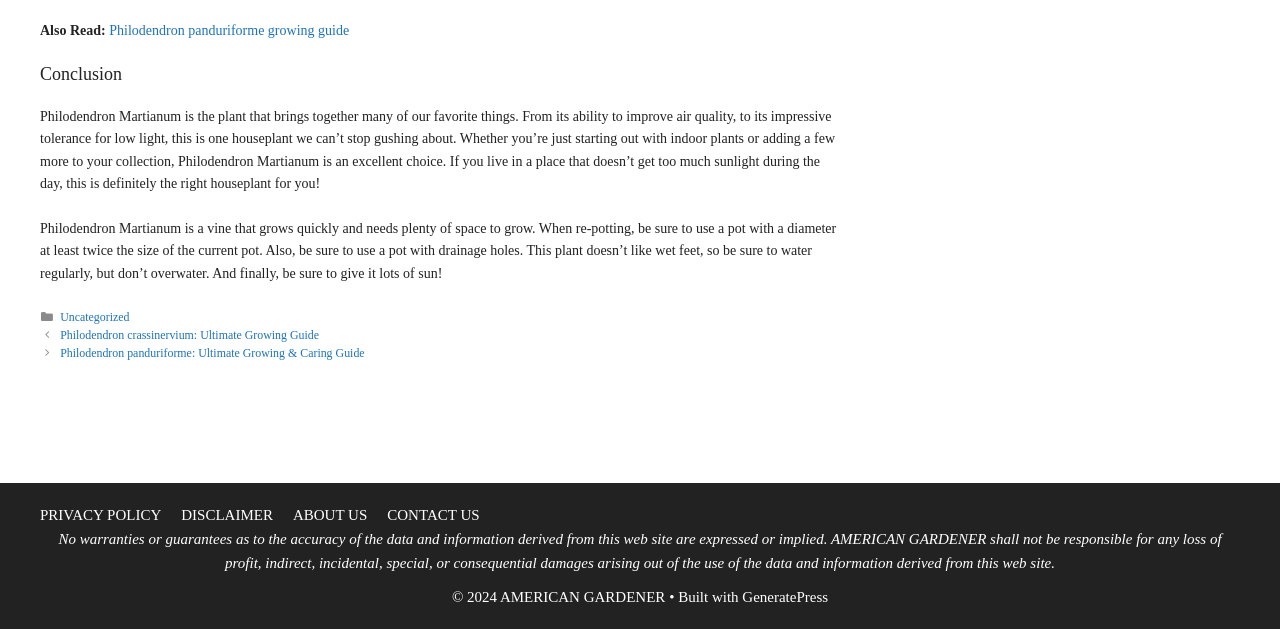What is the minimum diameter of the pot required for re-potting?
Using the information from the image, give a concise answer in one word or a short phrase.

Twice the size of the current pot